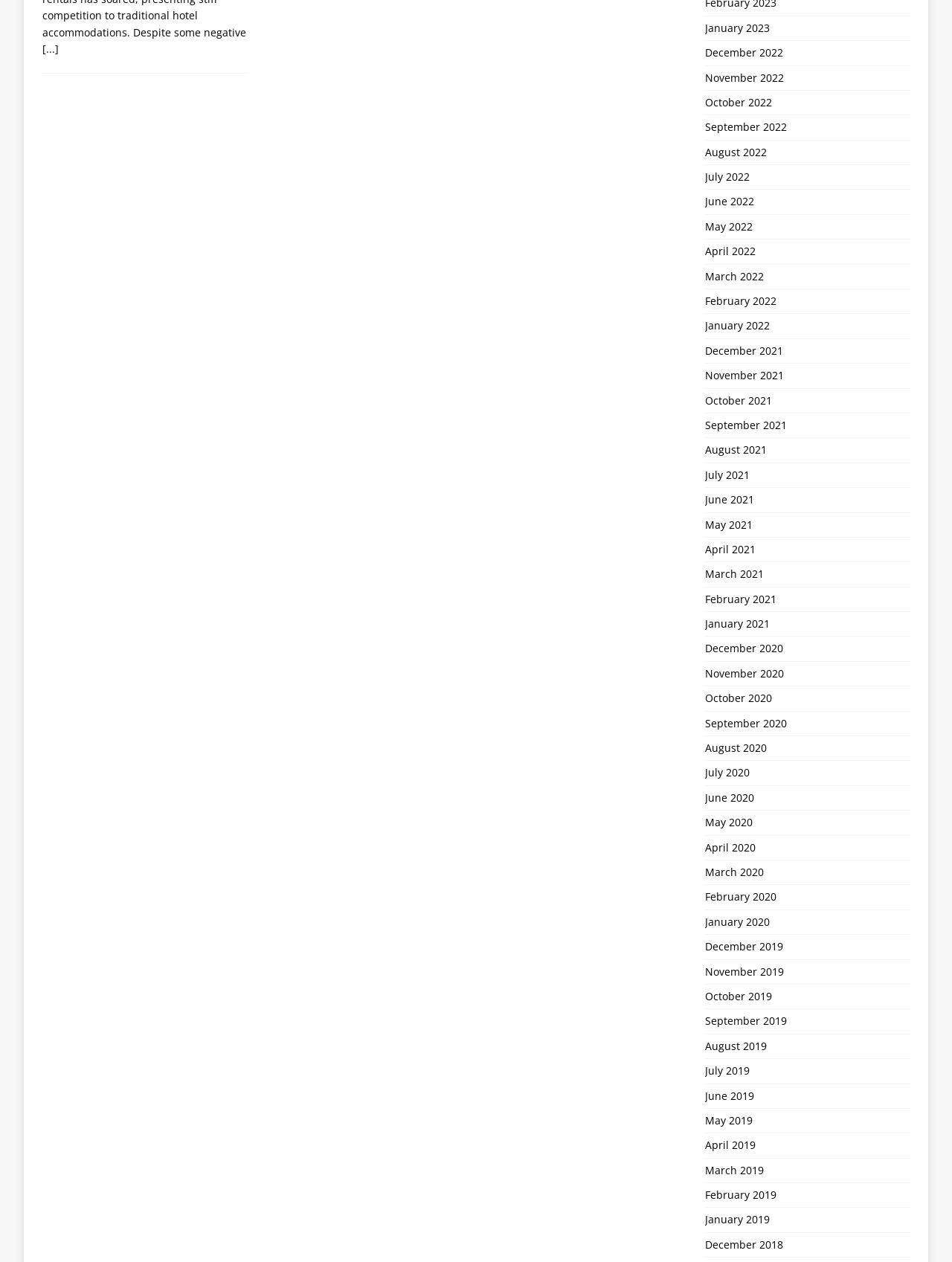Highlight the bounding box coordinates of the element that should be clicked to carry out the following instruction: "View January 2023". The coordinates must be given as four float numbers ranging from 0 to 1, i.e., [left, top, right, bottom].

[0.74, 0.013, 0.955, 0.032]